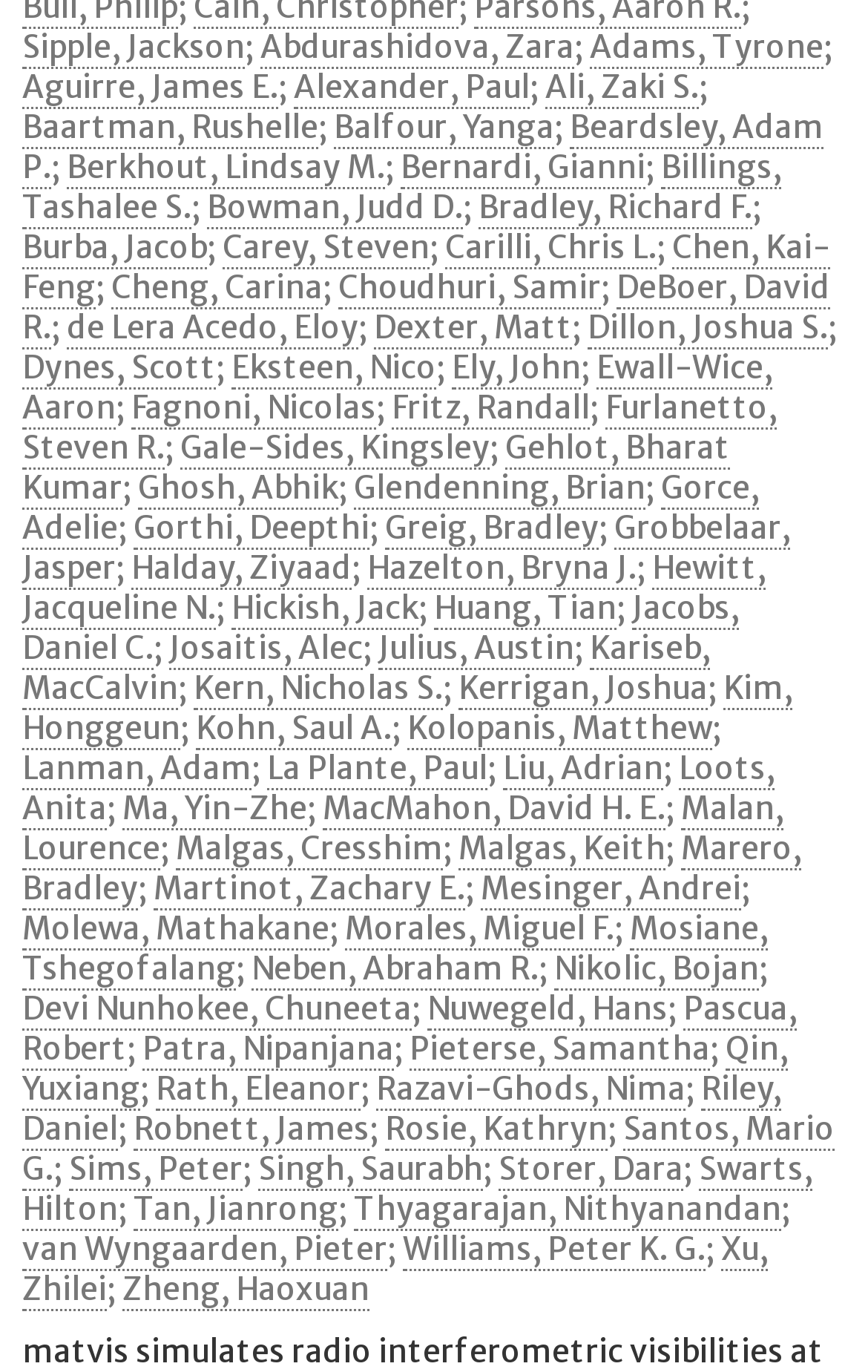Given the webpage screenshot, identify the bounding box of the UI element that matches this description: "de Lera Acedo, Eloy".

[0.077, 0.232, 0.413, 0.263]